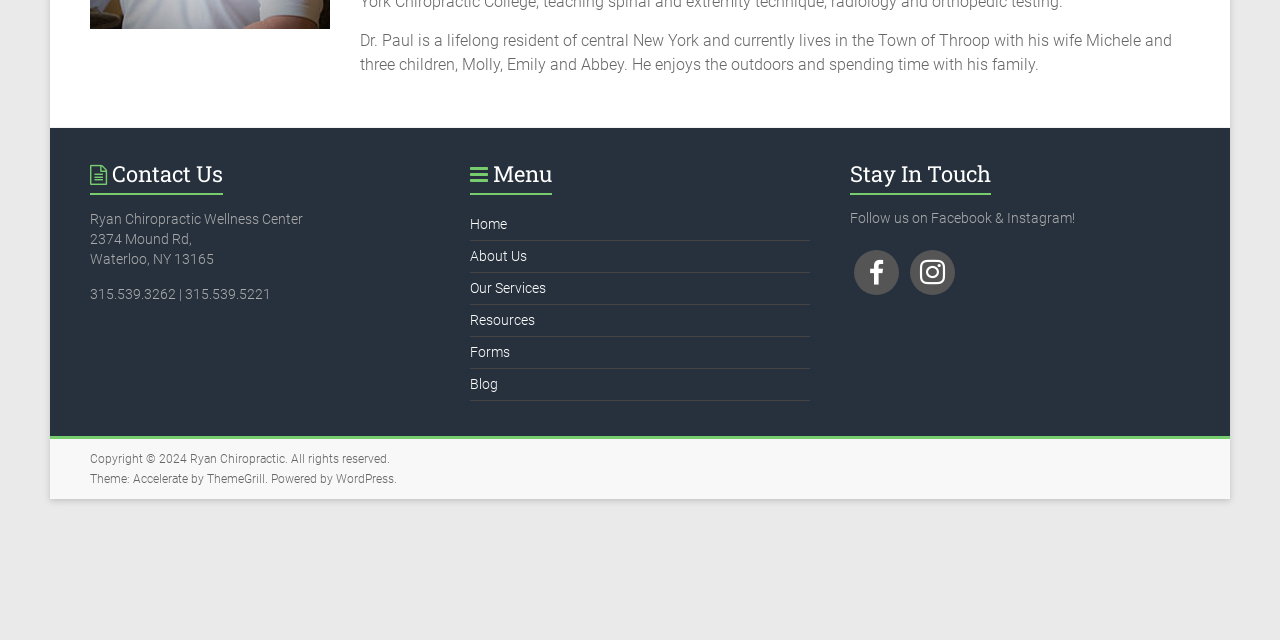Based on the element description Home, identify the bounding box of the UI element in the given webpage screenshot. The coordinates should be in the format (top-left x, top-left y, bottom-right x, bottom-right y) and must be between 0 and 1.

[0.367, 0.338, 0.396, 0.362]